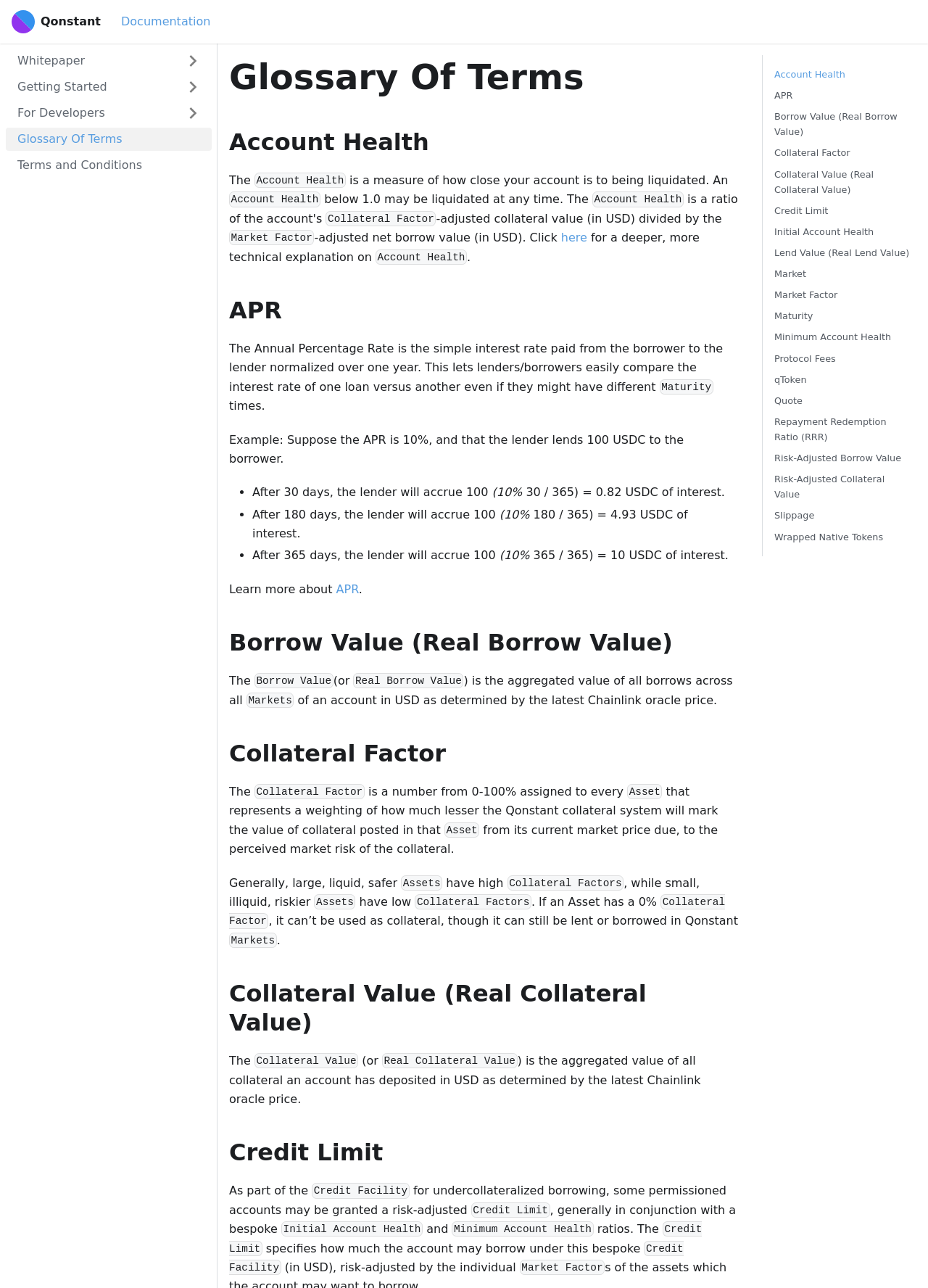From the image, can you give a detailed response to the question below:
What is Collateral Factor?

The webpage explains that the Collateral Factor is a number from 0-100% assigned to every asset, which represents a weighting of how much lesser the Qonstant collateral system will mark the value of collateral posted in that asset from its current market price due to the perceived market risk of the collateral.